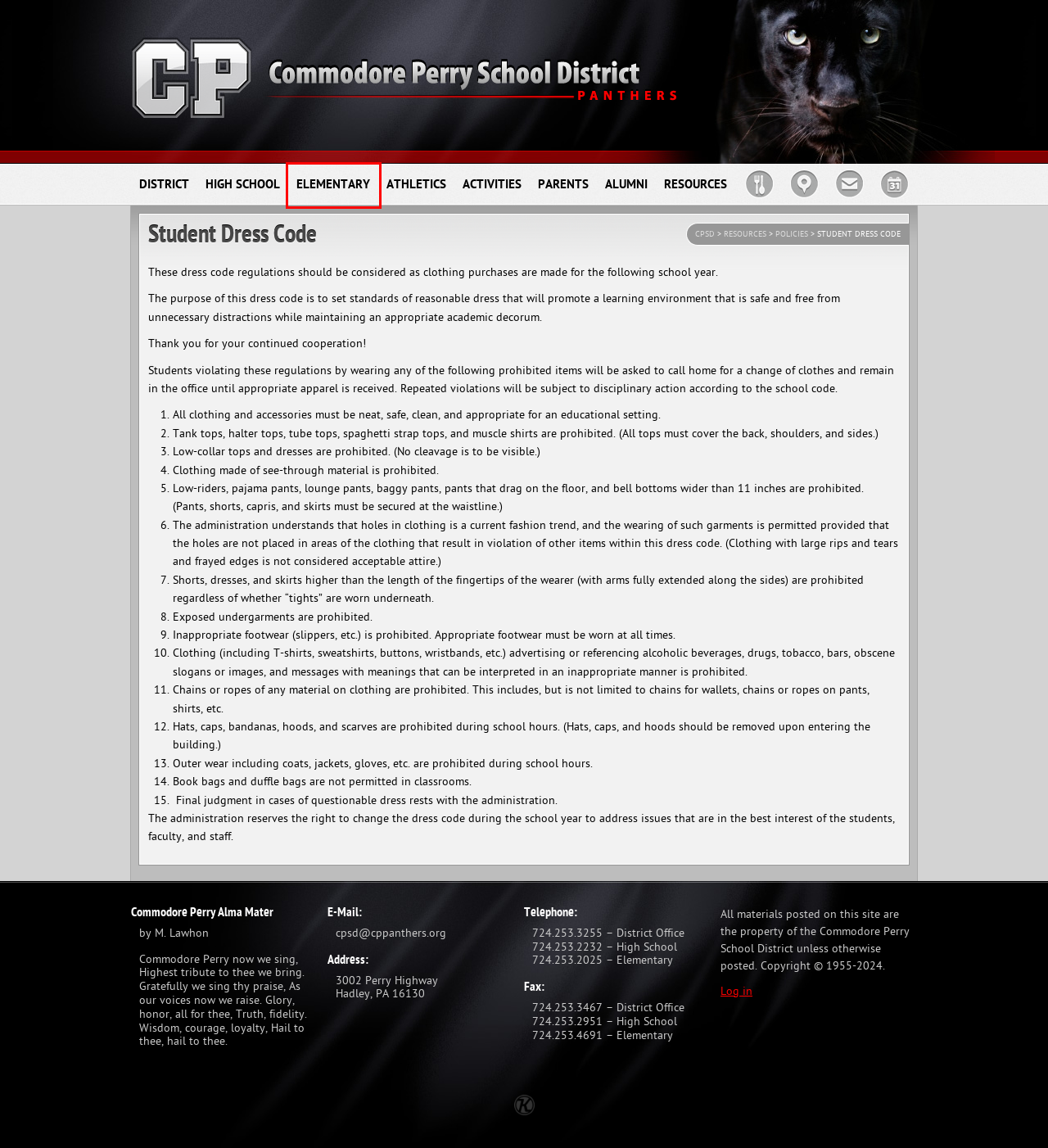Examine the screenshot of a webpage with a red bounding box around an element. Then, select the webpage description that best represents the new page after clicking the highlighted element. Here are the descriptions:
A. Athletics | Commodore Perry School District
B. Resources | Commodore Perry School District
C. Calendar | Commodore Perry School District
D. Map & Directions | Commodore Perry School District
E. High School | Commodore Perry School District
F. Elementary | Commodore Perry School District
G. Commodore Perry School District
H. Log In ‹ Commodore Perry School District — WordPress

F